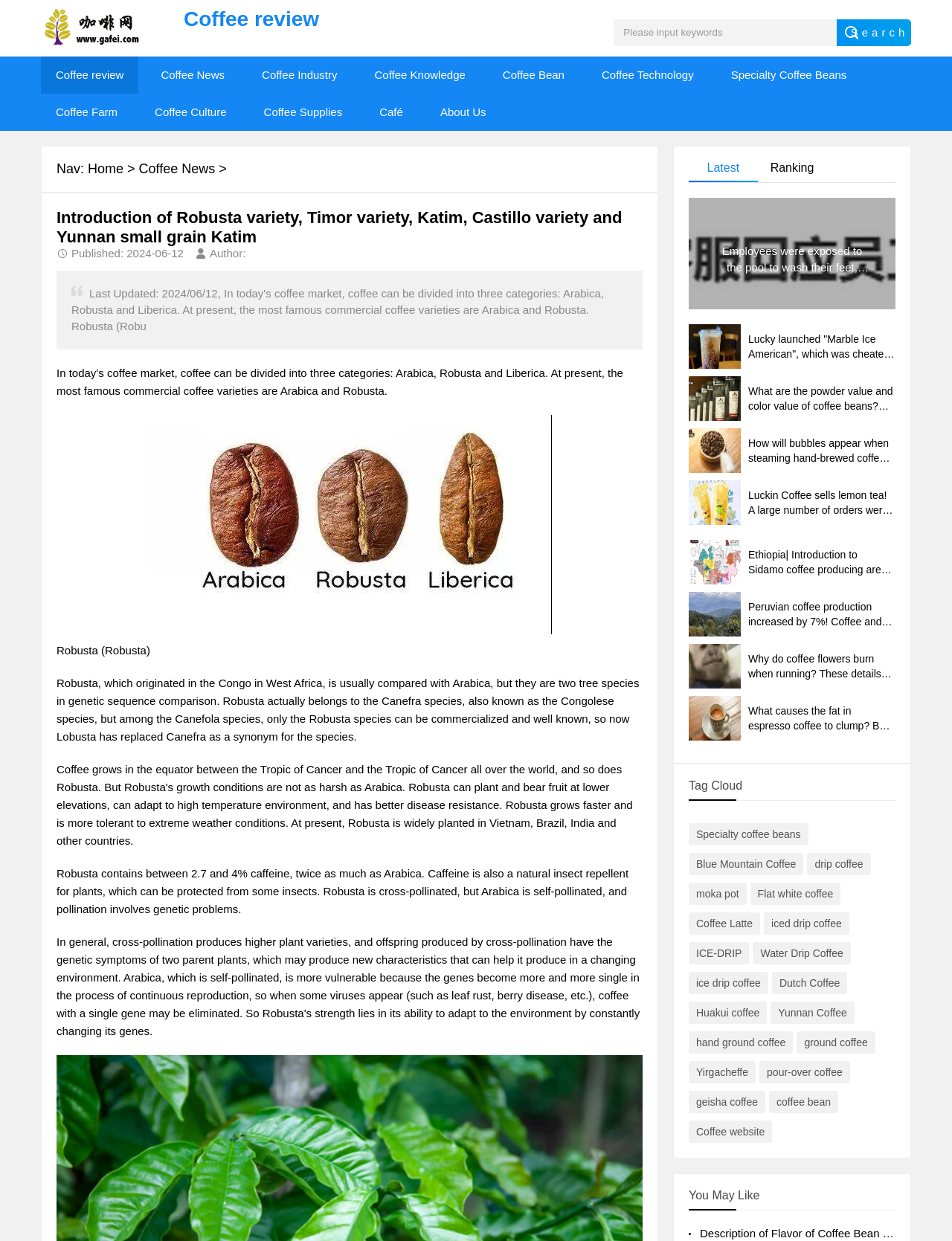Please identify the bounding box coordinates of the element's region that I should click in order to complete the following instruction: "Learn about Robusta coffee". The bounding box coordinates consist of four float numbers between 0 and 1, i.e., [left, top, right, bottom].

[0.059, 0.519, 0.158, 0.529]